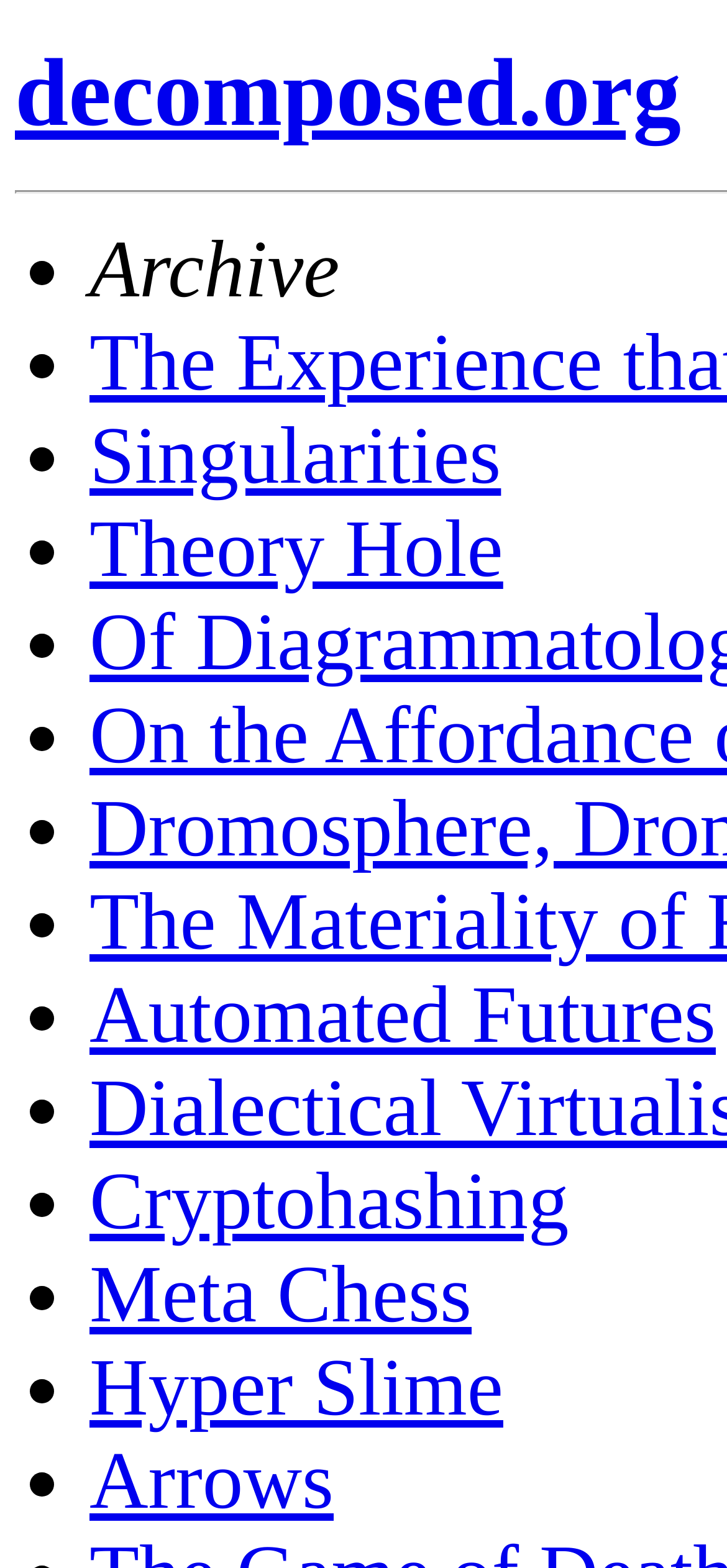Specify the bounding box coordinates for the region that must be clicked to perform the given instruction: "check Theory Hole".

[0.123, 0.322, 0.692, 0.379]